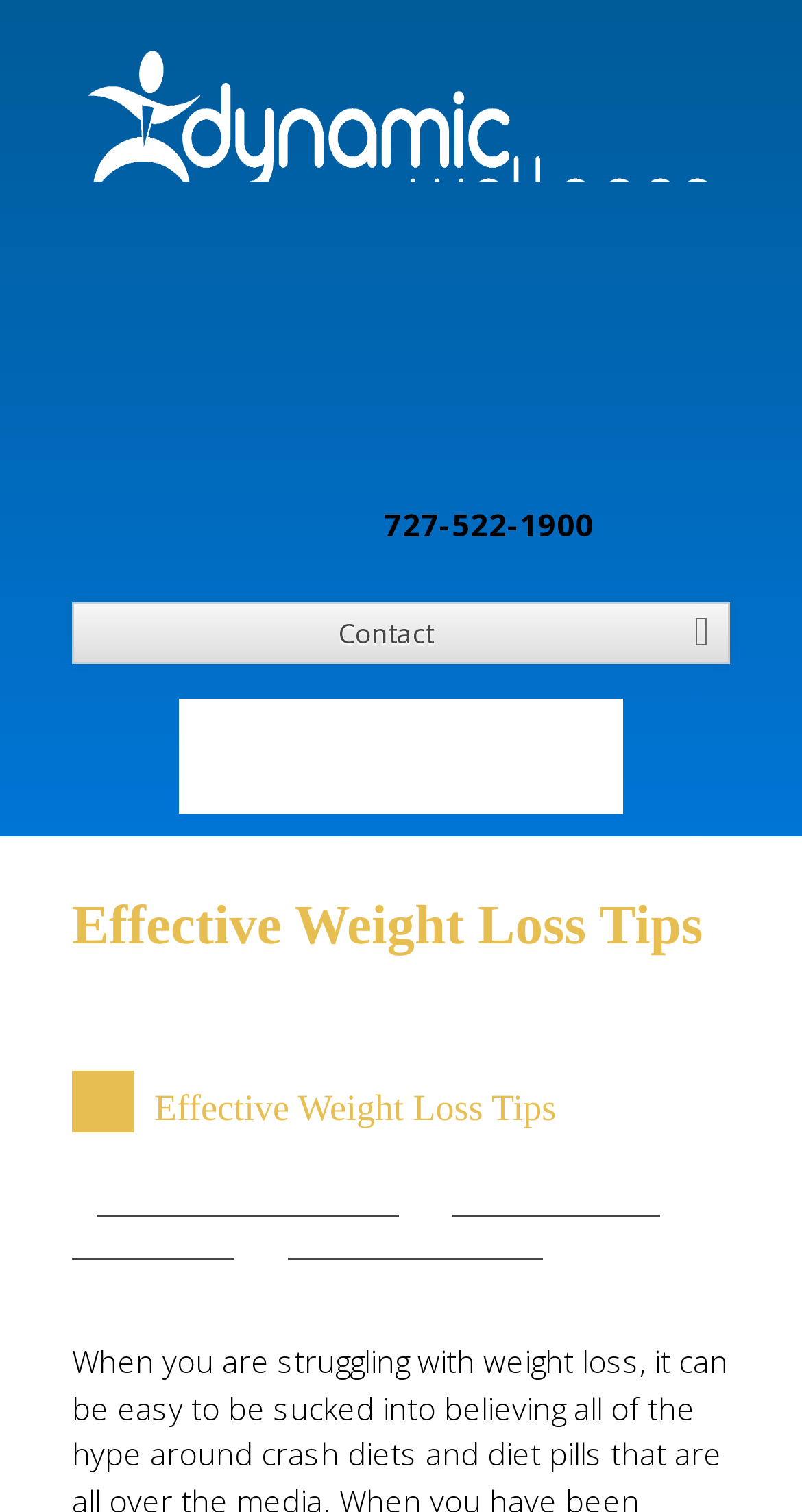Look at the image and answer the question in detail:
What is the phone number to call?

I found the phone number by looking at the StaticText element with the text 'Call Us:' and then finding the adjacent StaticText element with the phone number.